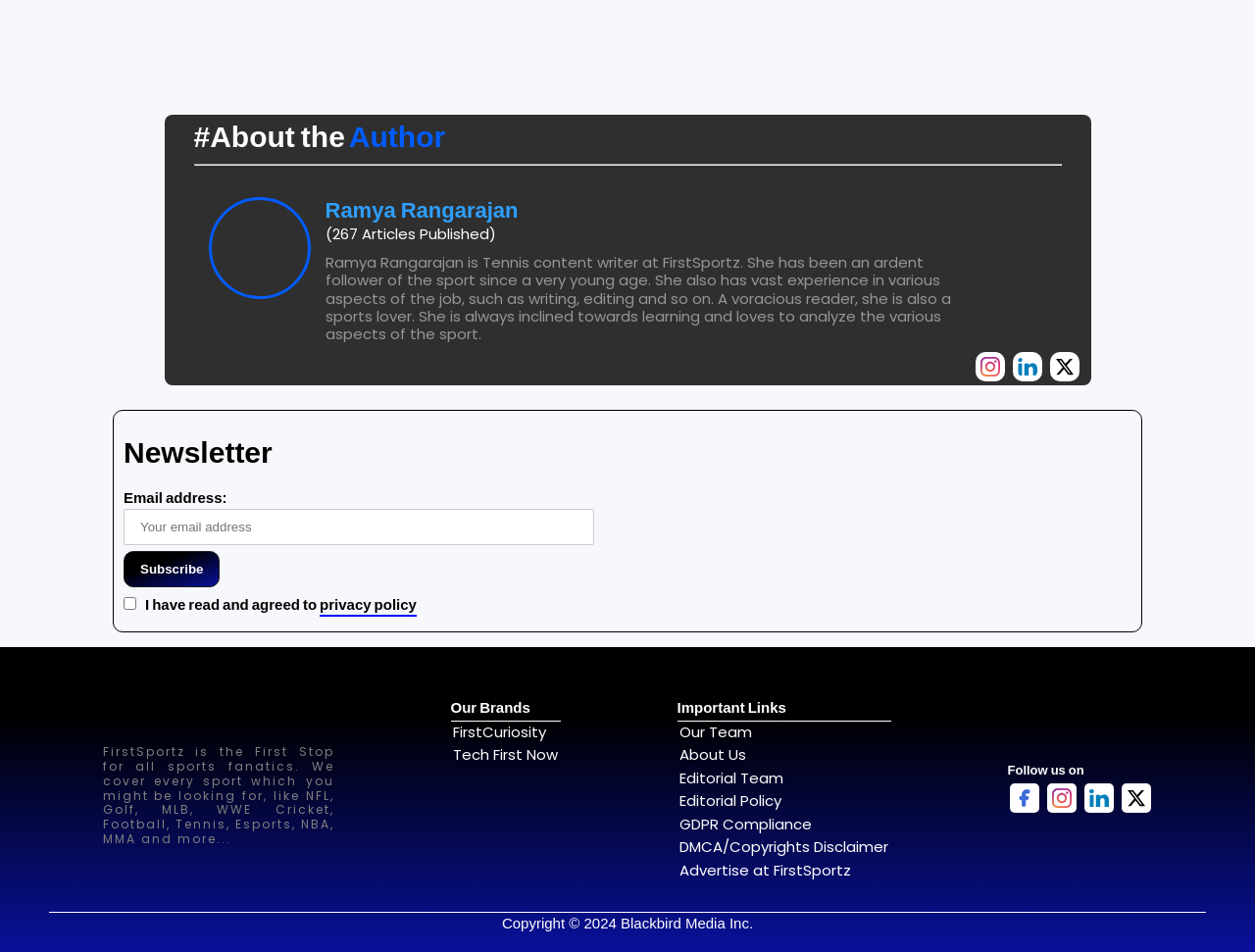Please identify the bounding box coordinates of the region to click in order to complete the given instruction: "Subscribe to the newsletter". The coordinates should be four float numbers between 0 and 1, i.e., [left, top, right, bottom].

[0.098, 0.579, 0.175, 0.617]